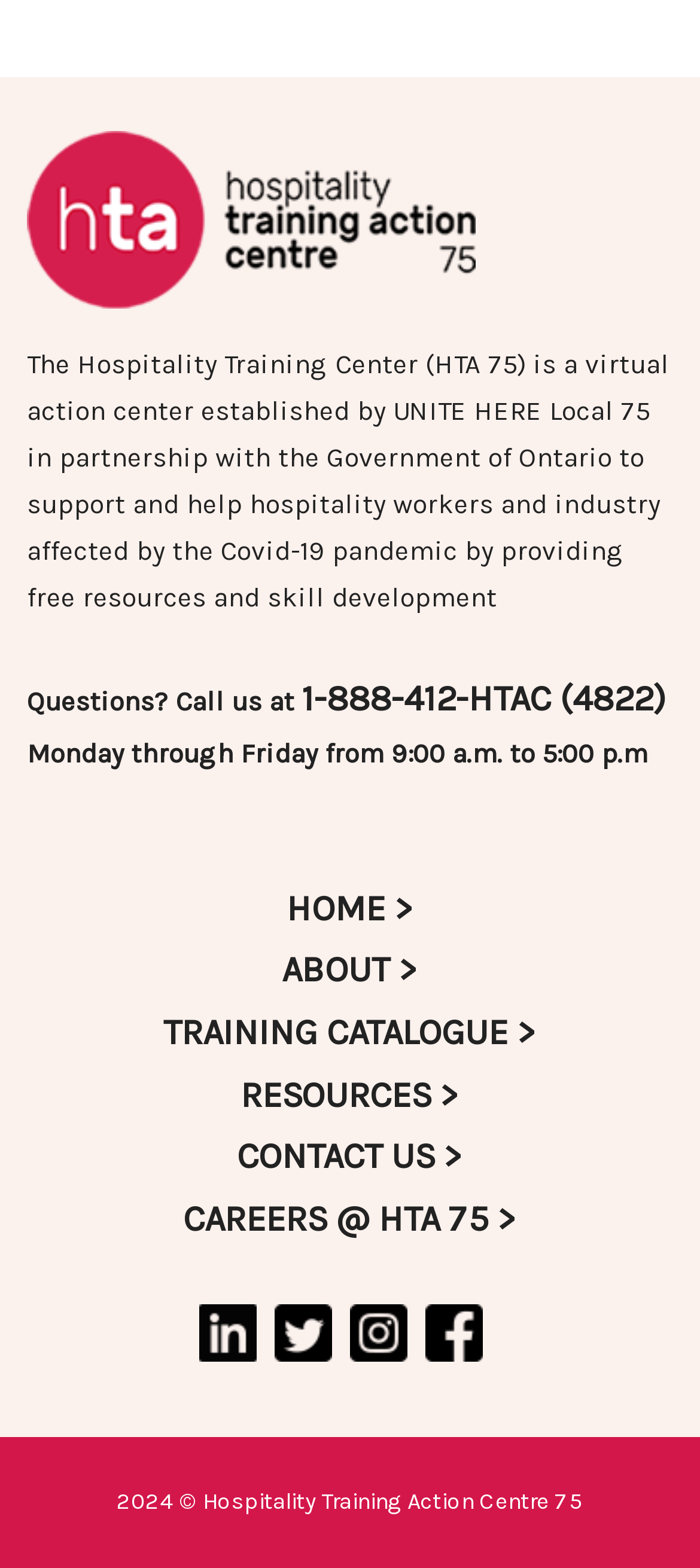Consider the image and give a detailed and elaborate answer to the question: 
What are the available resources on the website?

The website provides various resources, including links to HOME, ABOUT, TRAINING CATALOGUE, RESOURCES, CONTACT US, and CAREERS @ HTA 75, which can be accessed through the footer section of the webpage.